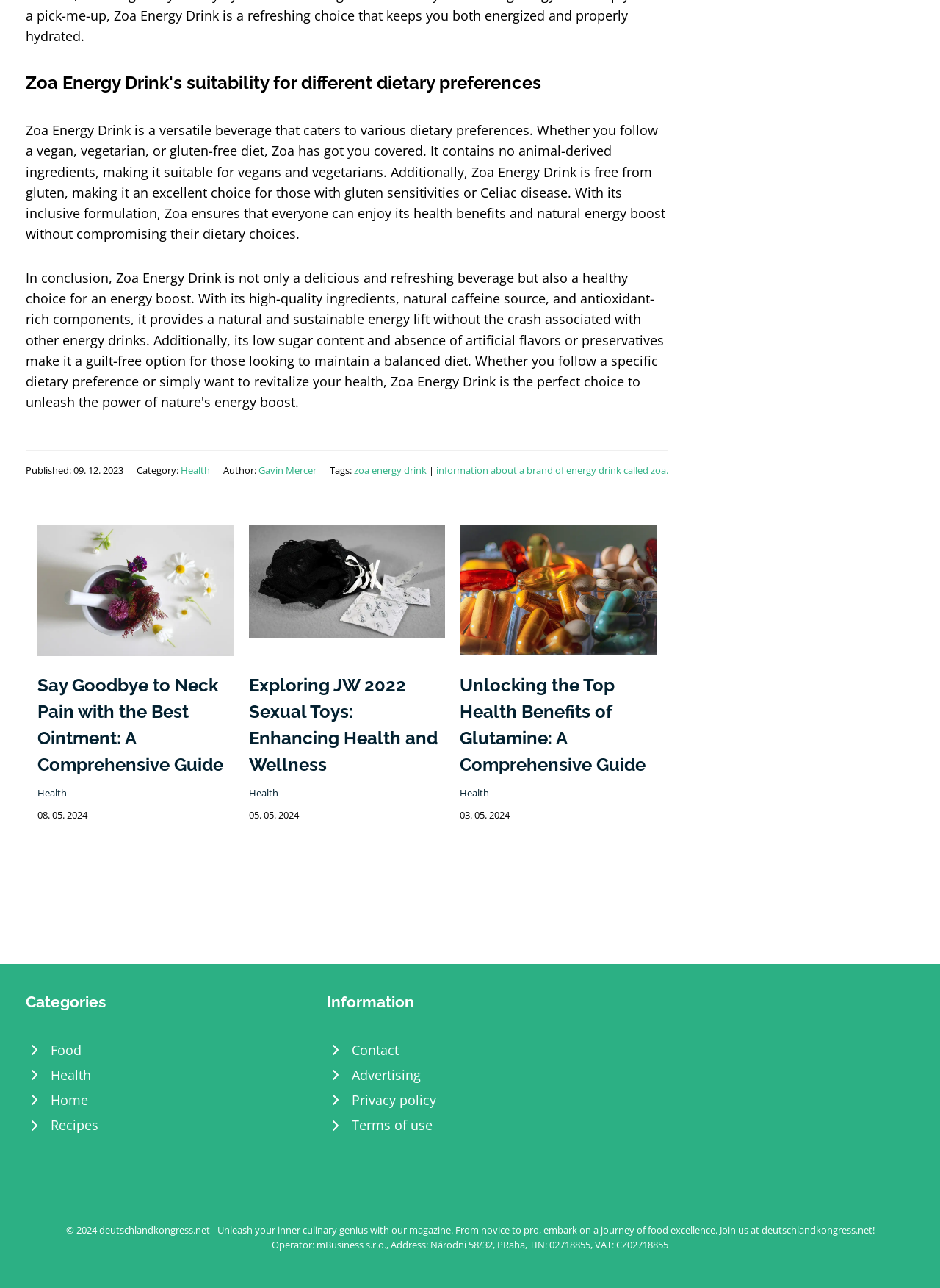What is the purpose of the website?
Observe the image and answer the question with a one-word or short phrase response.

Food and health magazine